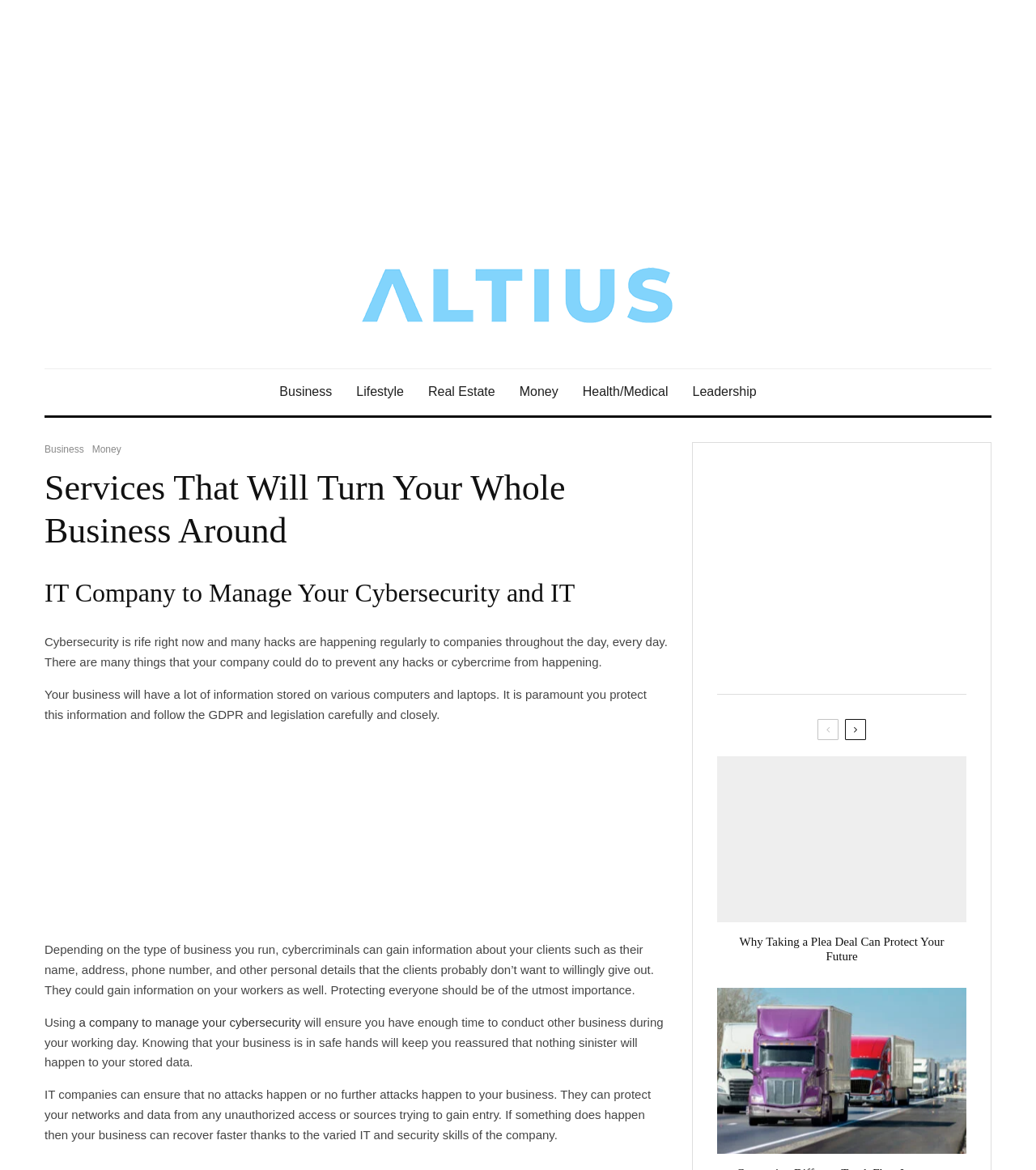Describe all the key features and sections of the webpage thoroughly.

The webpage appears to be a directory or listing page, with a focus on various services and articles. At the top, there are seven links arranged horizontally, labeled "Business", "Lifestyle", "Real Estate", "Money", "Health/Medical", and "Leadership". 

Below these links, there is a heading that reads "Services That Will Turn Your Whole Business Around". Underneath this heading, there is another heading that reads "IT Company to Manage Your Cybersecurity and IT", which is followed by three paragraphs of text. The text discusses the importance of cybersecurity for businesses, the potential risks of cybercrime, and the benefits of using an IT company to manage cybersecurity.

Within these paragraphs, there is a link to "a company to manage your cybersecurity". The text also mentions the importance of protecting client and employee information, and how an IT company can ensure the security of a business's data.

To the right of these paragraphs, there are two links with no text, and below them, there is an article section. This section contains two articles, each with a heading, a link, and an image. The first article is titled "Why Taking a Plea Deal Can Protect Your Future", and the second article is titled "Multi-colored Convoy of Big Trucks Rolls Down The Interstate".